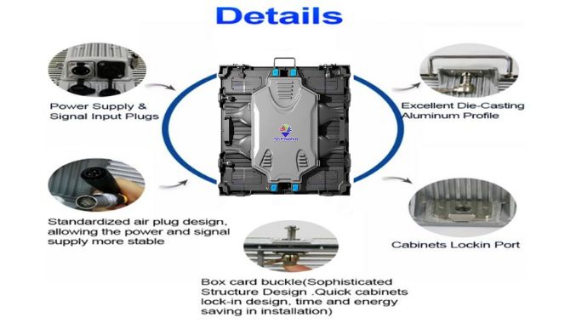What is the purpose of the die-casting aluminum profile?
Analyze the image and deliver a detailed answer to the question.

The die-casting aluminum profile is indicated to be effective for heat dissipation, which suggests that it plays a crucial role in maintaining the optimal operating temperature of the LED display.